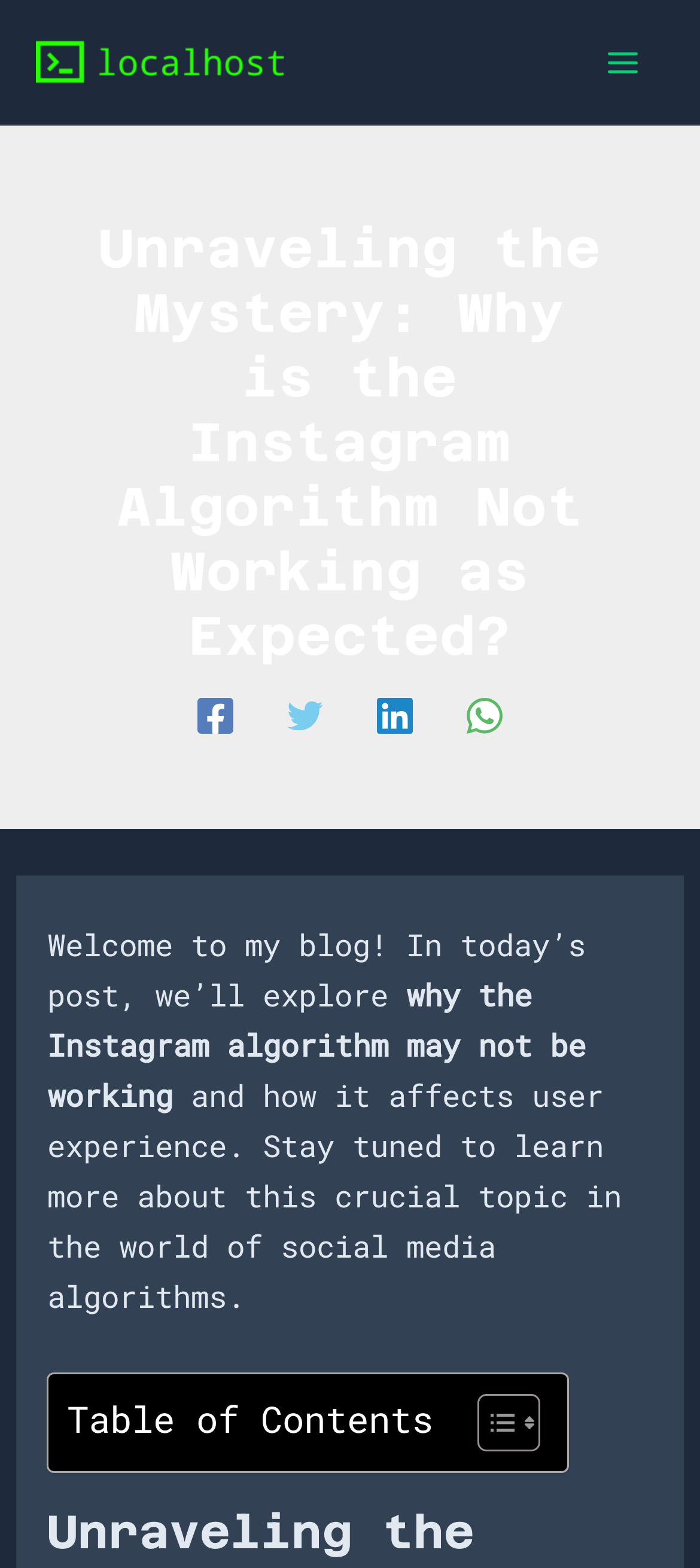What is the main menu button for?
Give a detailed and exhaustive answer to the question.

The main menu button is used to expand the menu, which is currently not expanded, as indicated by the 'expanded: False' property.